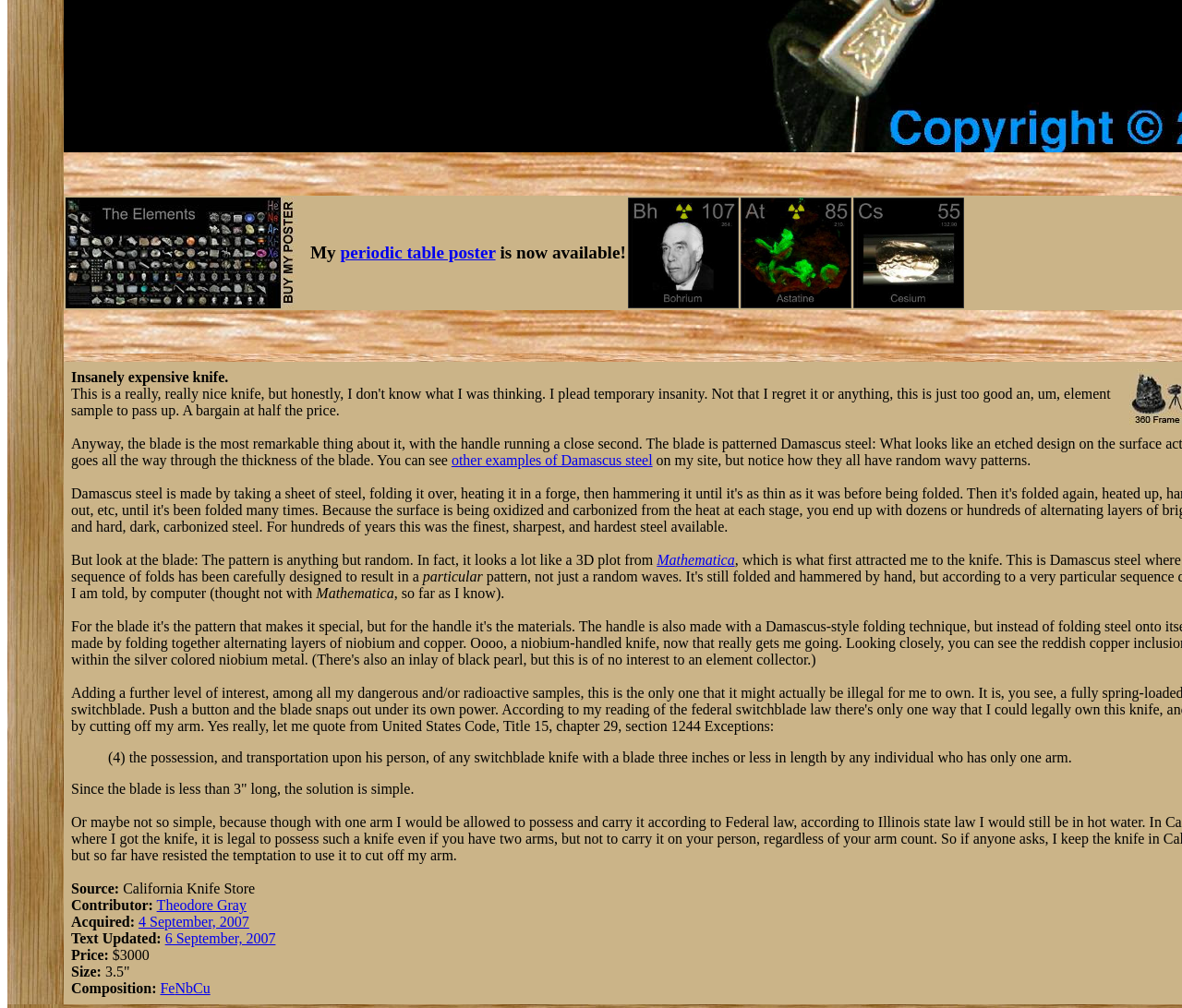What is the name of the periodic table poster?
Give a one-word or short phrase answer based on the image.

Periodic Table Poster